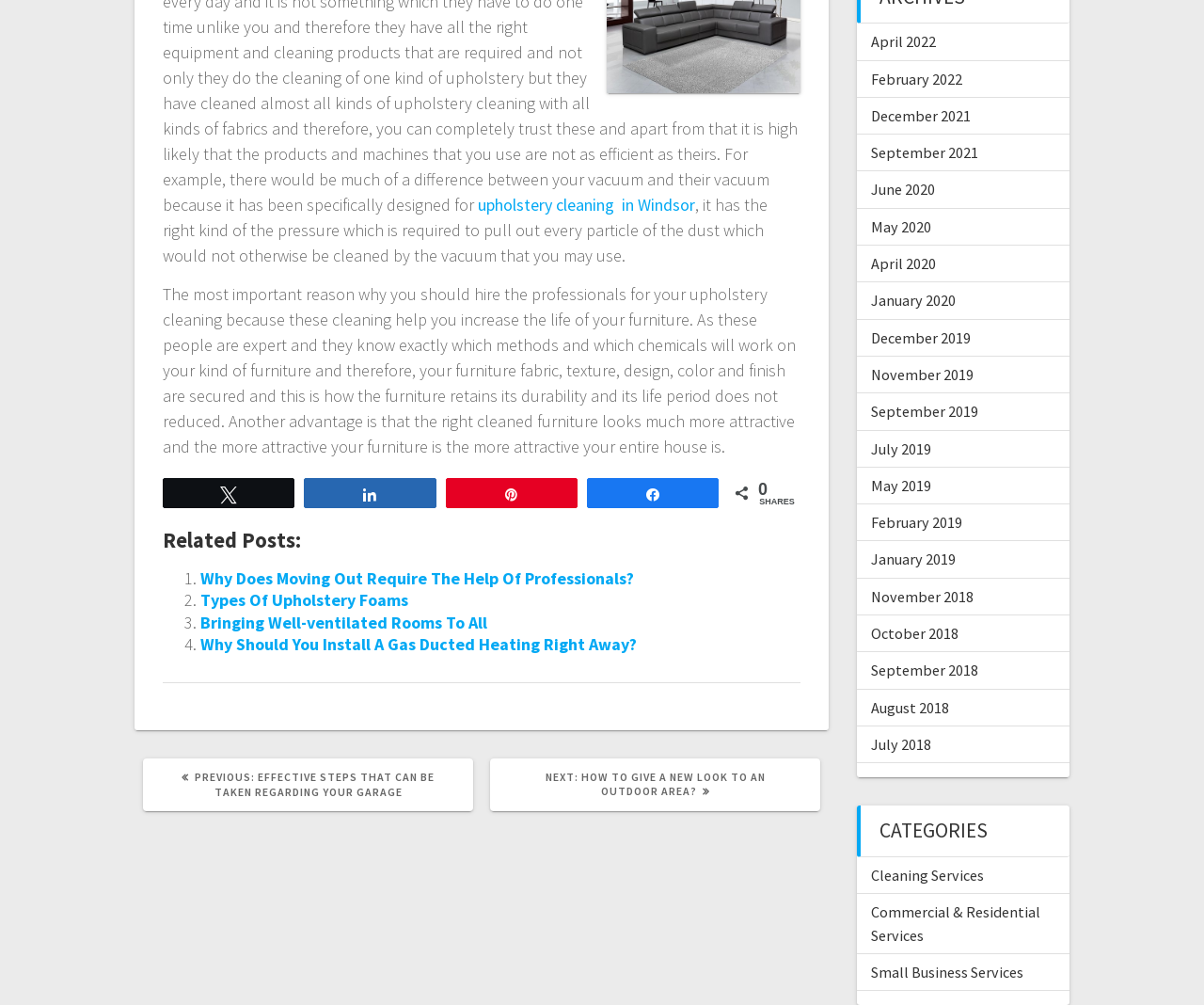Determine the coordinates of the bounding box that should be clicked to complete the instruction: "Read 'Why Does Moving Out Require The Help Of Professionals?'". The coordinates should be represented by four float numbers between 0 and 1: [left, top, right, bottom].

[0.166, 0.565, 0.527, 0.586]